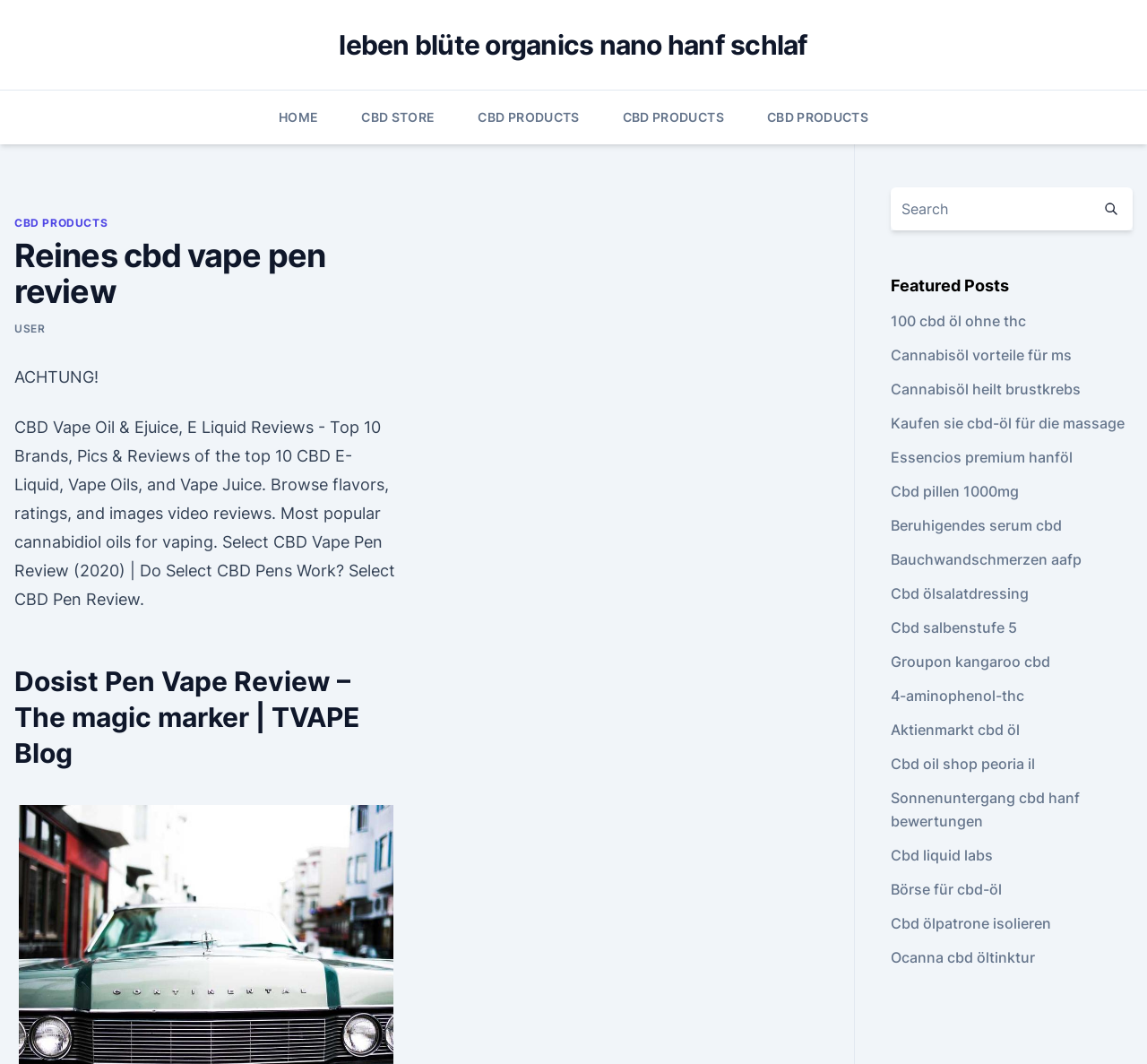Find and provide the bounding box coordinates for the UI element described with: "Collection Types".

None